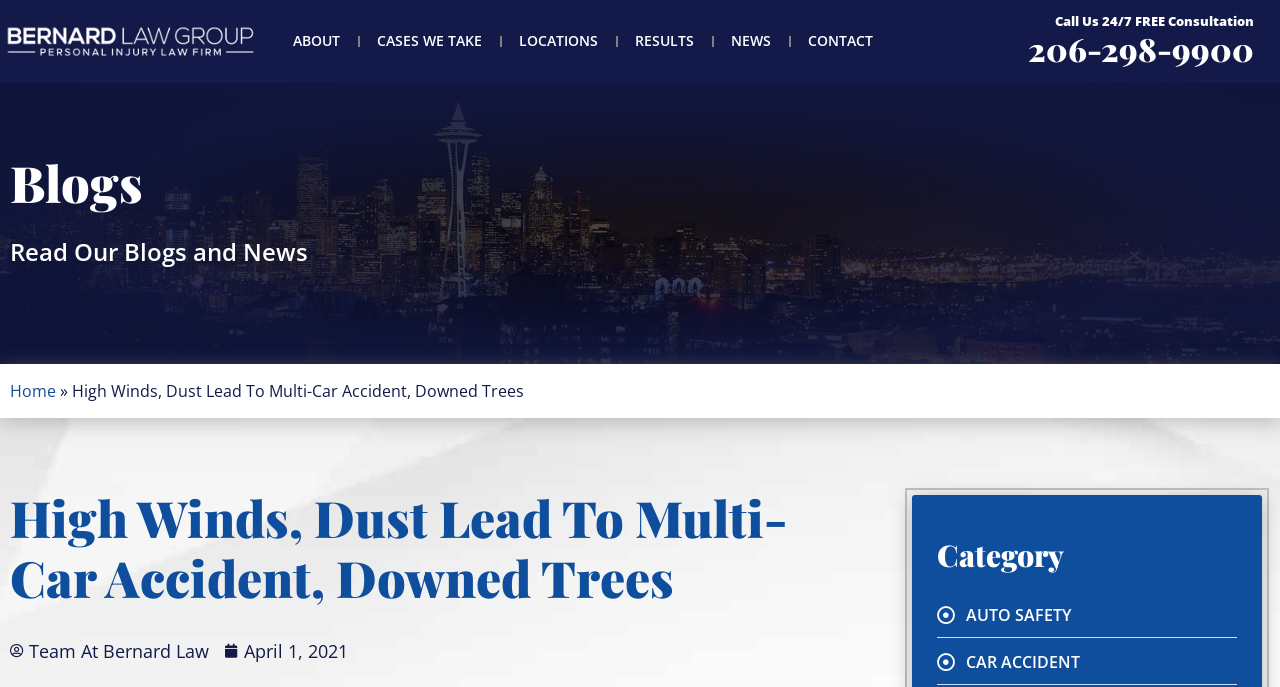Predict the bounding box coordinates of the area that should be clicked to accomplish the following instruction: "Click the ABOUT link". The bounding box coordinates should consist of four float numbers between 0 and 1, i.e., [left, top, right, bottom].

[0.229, 0.038, 0.266, 0.082]